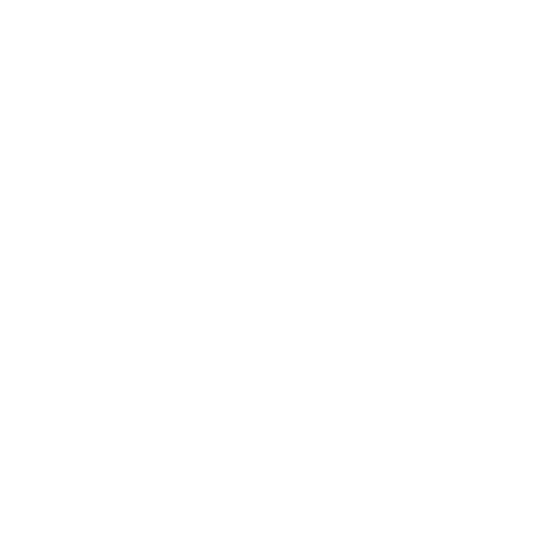Give a thorough explanation of the elements present in the image.

The image showcases the elegant "Wishbone Tear Drop Ring," a stunning piece from Chique Jewellers' award-winning collection. Crafted from 925 sterling silver with a rhodium overlay, this ring exemplifies both beauty and quality. It is available in sizes K, N, Q, and T, making it a versatile choice for various tastes. The understated tear drop design adds a touch of sophistication, making it suitable for both everyday wear and special occasions. Currently, the ring is marked as out of stock, indicating its popularity among customers seeking timeless jewelry.